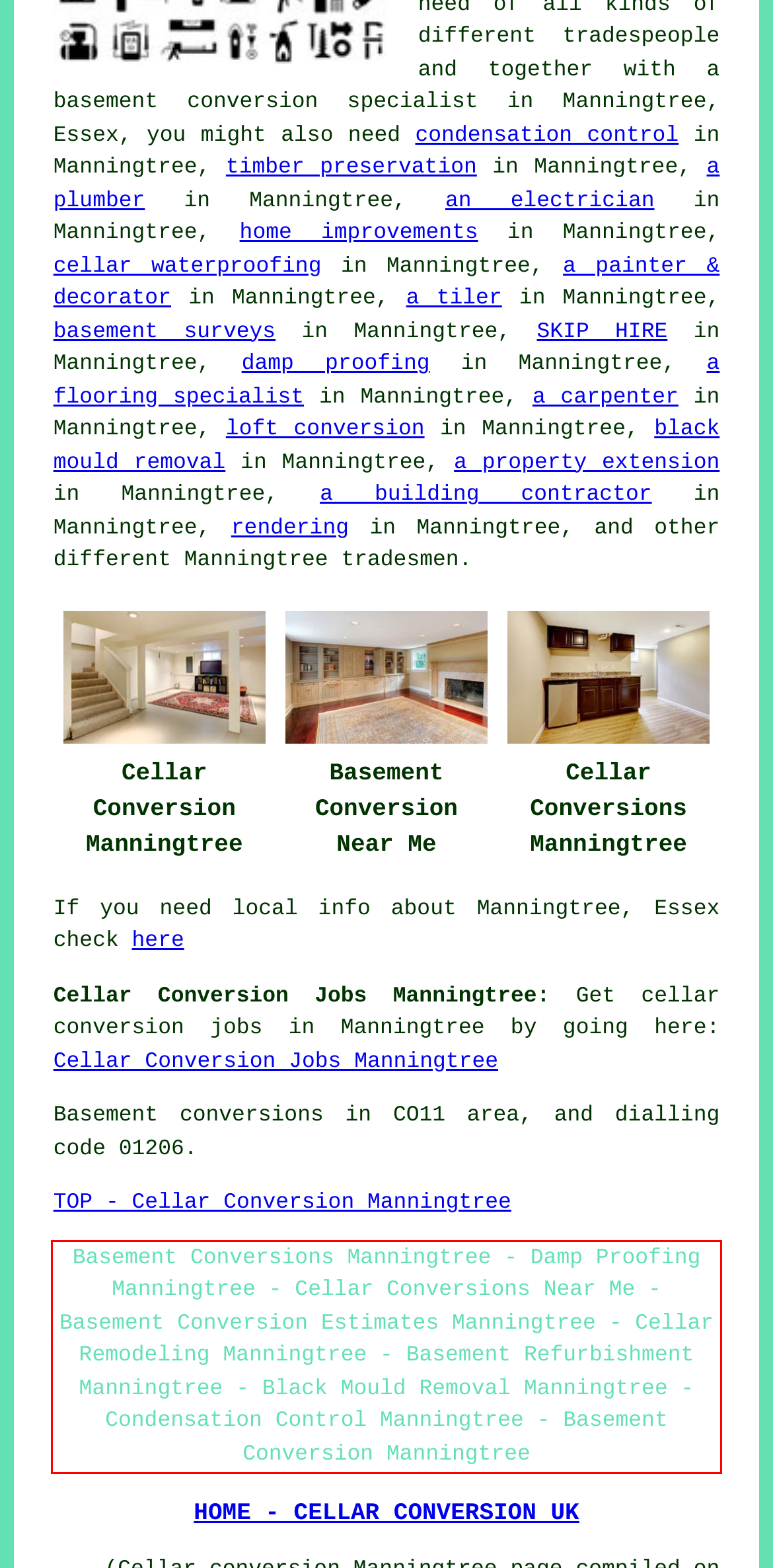Given a screenshot of a webpage containing a red bounding box, perform OCR on the text within this red bounding box and provide the text content.

Basement Conversions Manningtree - Damp Proofing Manningtree - Cellar Conversions Near Me - Basement Conversion Estimates Manningtree - Cellar Remodeling Manningtree - Basement Refurbishment Manningtree - Black Mould Removal Manningtree - Condensation Control Manningtree - Basement Conversion Manningtree